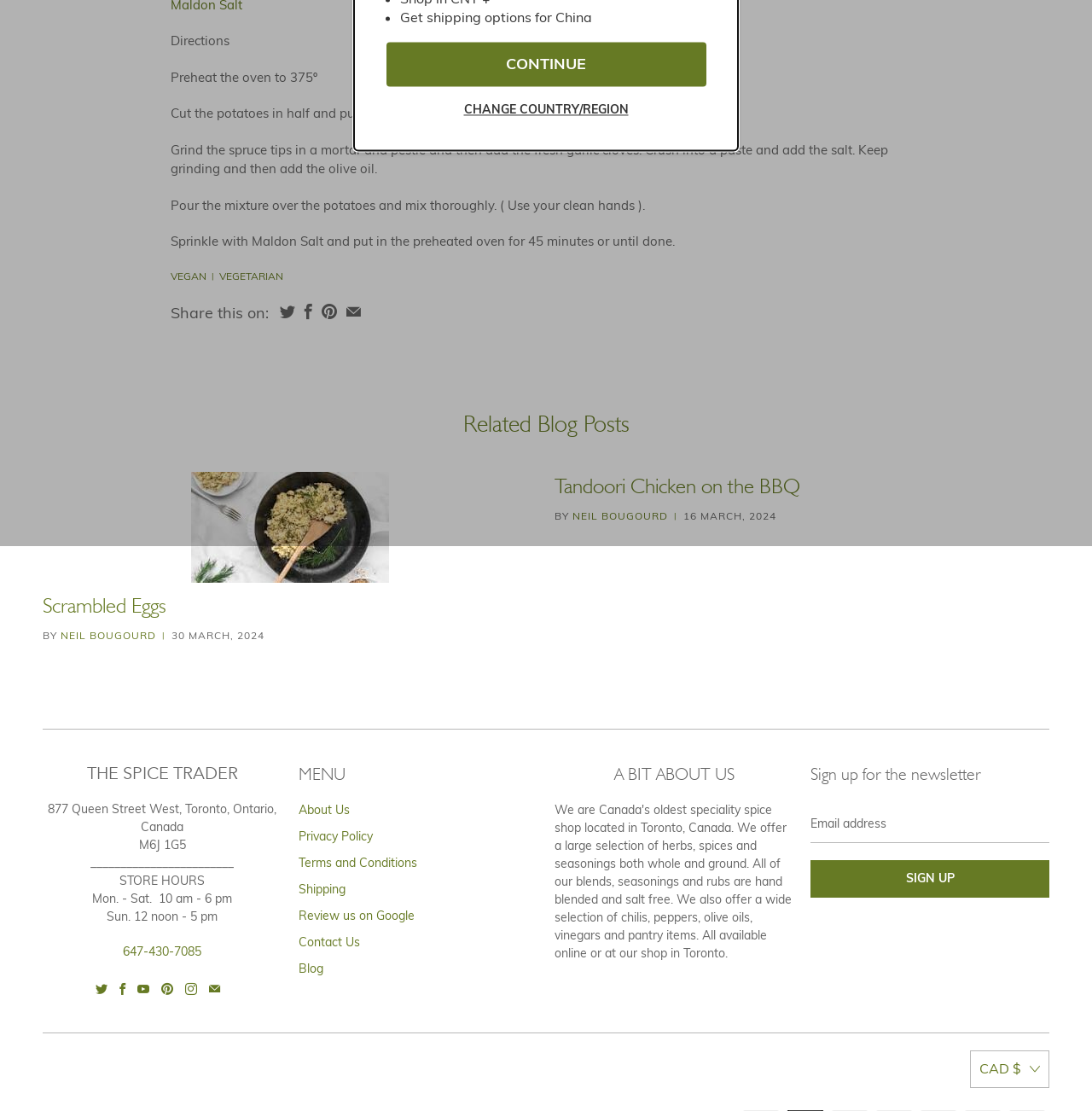Determine the bounding box for the described HTML element: "CAD $". Ensure the coordinates are four float numbers between 0 and 1 in the format [left, top, right, bottom].

[0.888, 0.945, 0.961, 0.979]